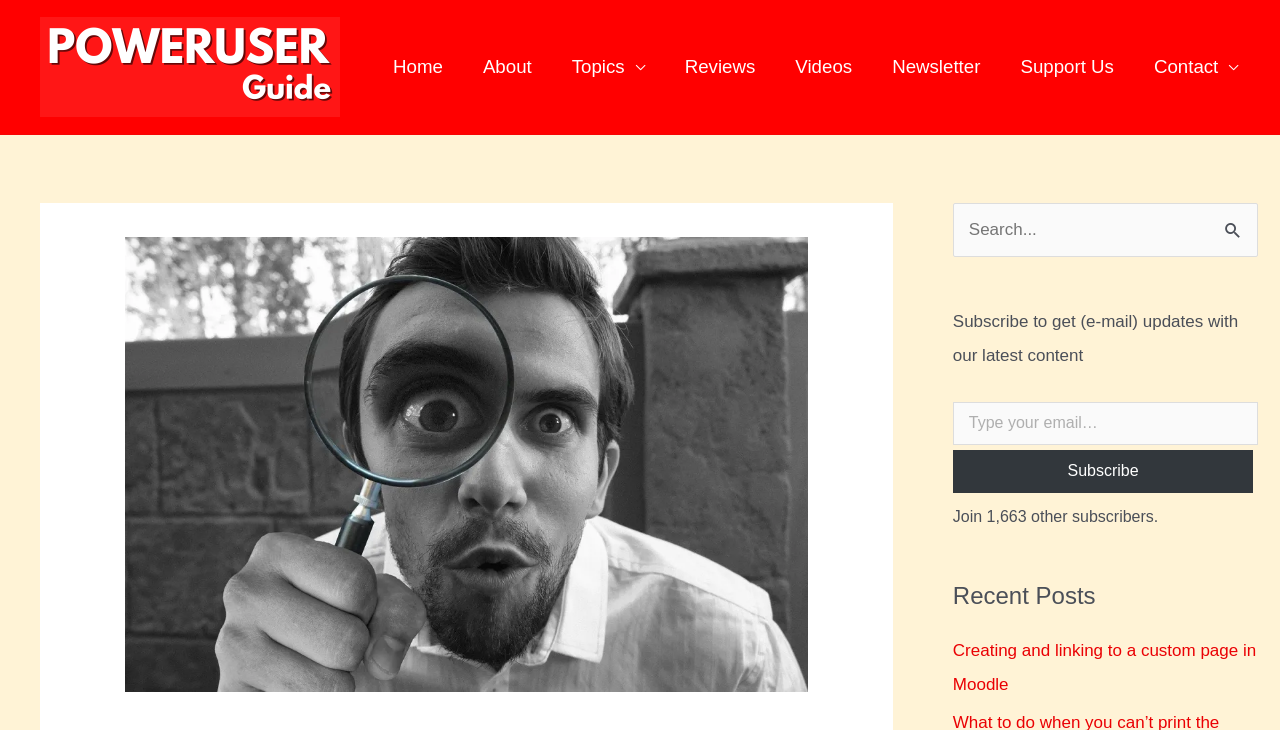Please identify the bounding box coordinates of the clickable element to fulfill the following instruction: "Subscribe to the newsletter". The coordinates should be four float numbers between 0 and 1, i.e., [left, top, right, bottom].

[0.744, 0.617, 0.979, 0.675]